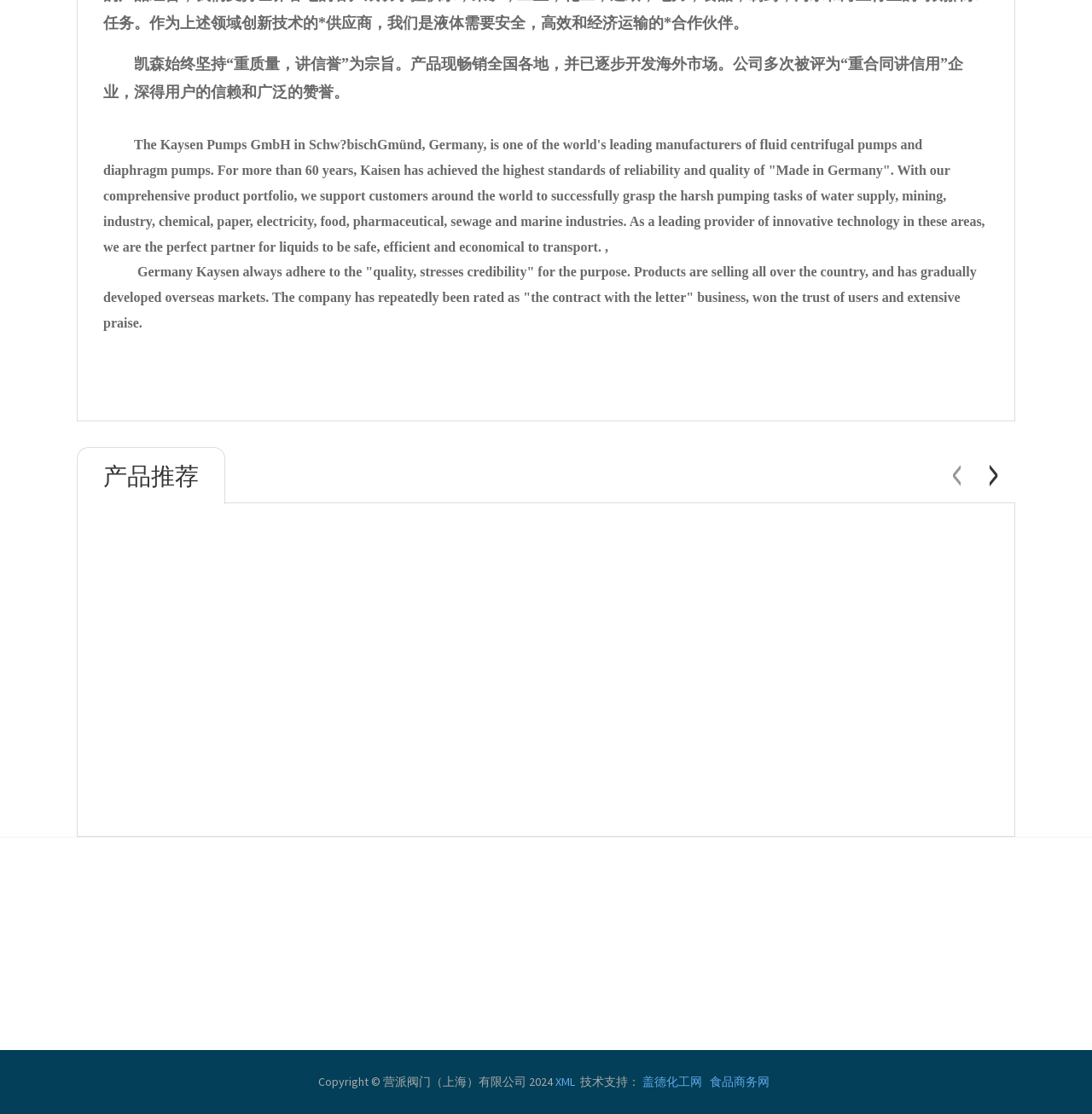Look at the image and answer the question in detail:
What is the navigation button below the product recommendation section?

The webpage has a section labeled '产品推荐' (product recommendation), and below it, there are two navigation buttons, 'Previous slide' and 'Next slide', which allow users to navigate through the product recommendations.